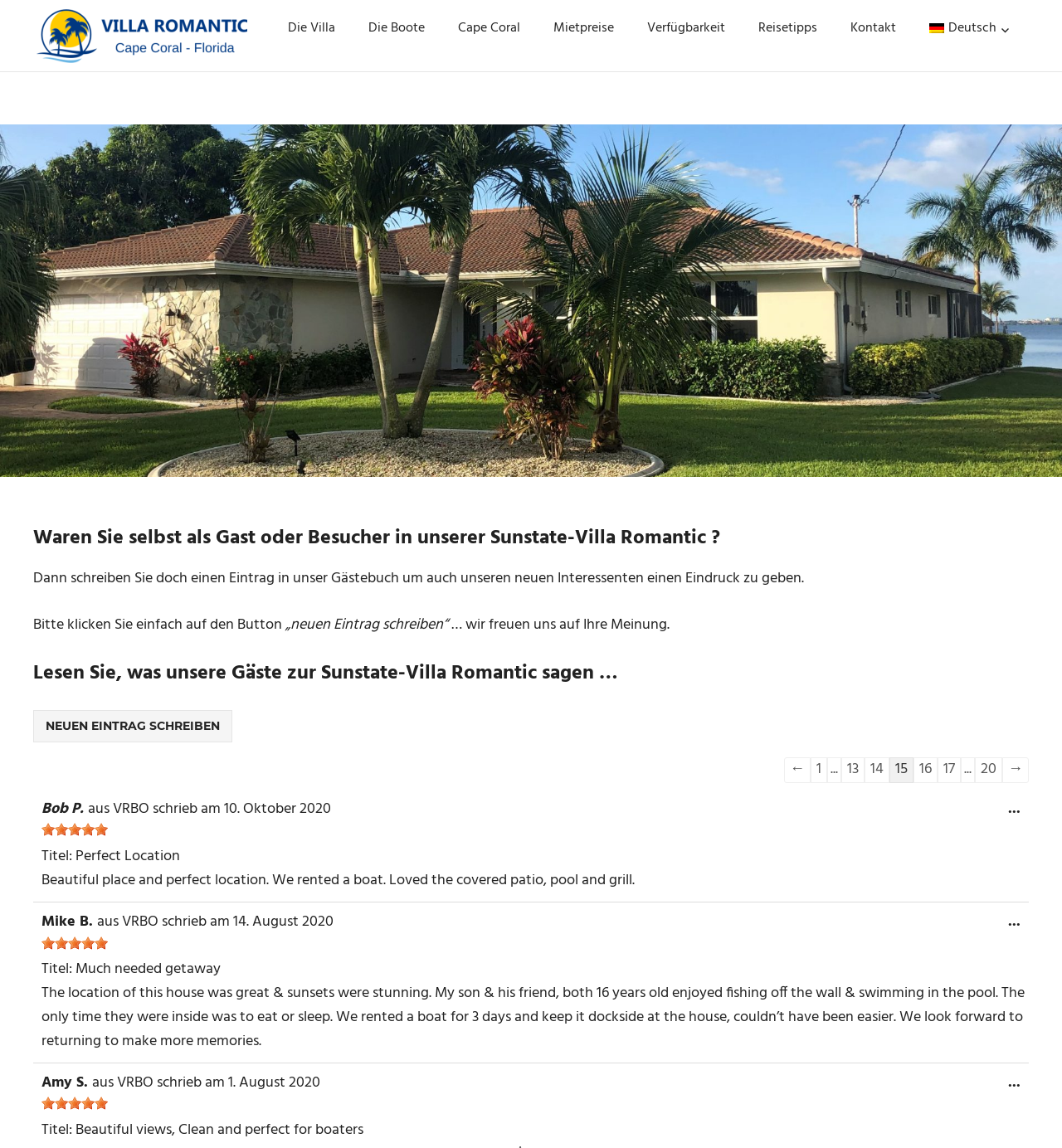Based on the element description "Cape Coral", predict the bounding box coordinates of the UI element.

[0.416, 0.007, 0.505, 0.043]